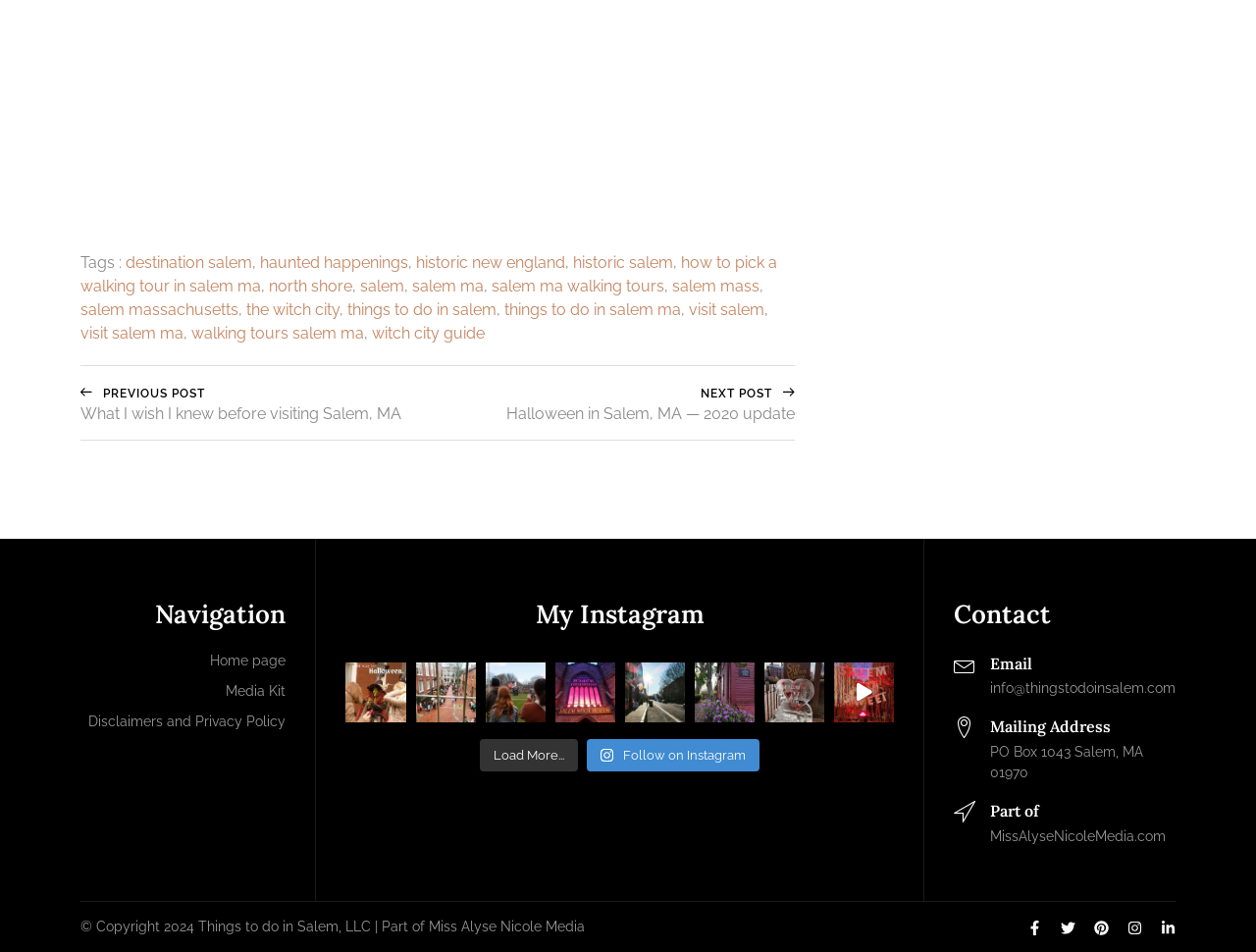Can you show the bounding box coordinates of the region to click on to complete the task described in the instruction: "Contact via email"?

[0.788, 0.686, 0.936, 0.708]